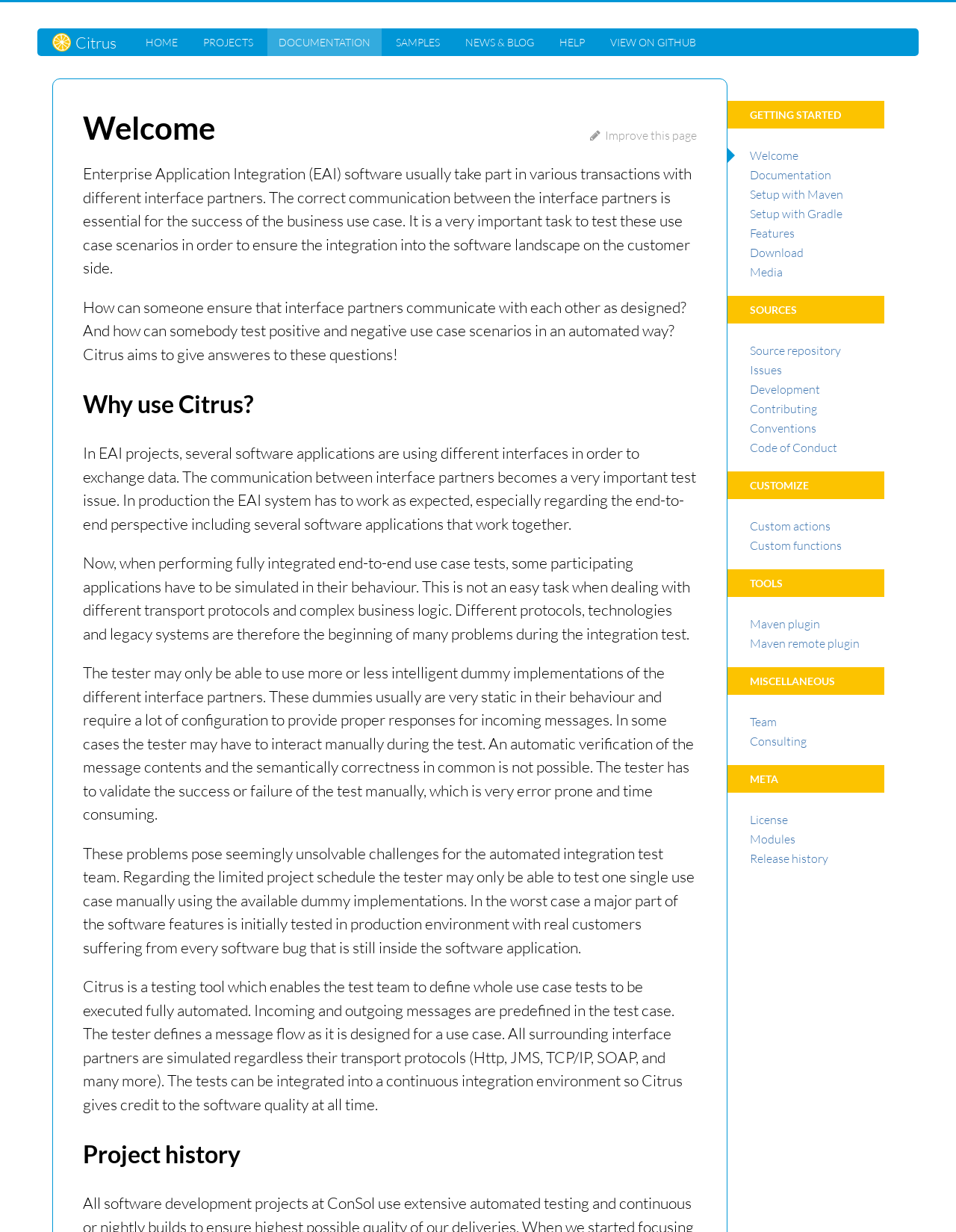Explain the webpage in detail.

The webpage is the official website of the Citrus Framework, a software tool for enterprise application integration (EAI) testing. At the top of the page, there is a logo image of Citrus, followed by a navigation menu with links to different sections of the website, including HOME, PROJECTS, DOCUMENTATION, SAMPLES, NEWS & BLOG, HELP, and VIEW ON GITHUB.

Below the navigation menu, there is a heading "Welcome" and a brief introduction to the Citrus Framework, explaining its purpose and benefits in EAI testing. The introduction is followed by a series of paragraphs that provide more detailed information about the challenges of EAI testing and how Citrus can help address these challenges.

The page also features several sections, including "Why use Citrus?", "Project history", "GETTING STARTED", "SOURCES", "CUSTOMIZE", "TOOLS", and "MISCELLANEOUS". Each section contains links to relevant resources, such as documentation, setup guides, features, and downloads.

The "GETTING STARTED" section provides links to resources for new users, including a welcome page, documentation, and setup guides for Maven and Gradle. The "SOURCES" section provides links to the source repository, issues, development, contributing, conventions, and code of conduct.

The "CUSTOMIZE" section provides links to resources for customizing Citrus, including custom actions and functions. The "TOOLS" section provides links to resources for using Citrus with Maven and other tools. The "MISCELLANEOUS" section provides links to resources for team information, consulting, and other miscellaneous topics.

Finally, the "META" section provides links to resources for licensing, modules, and release history. Overall, the webpage provides a comprehensive overview of the Citrus Framework and its features, as well as resources for getting started with using the tool.